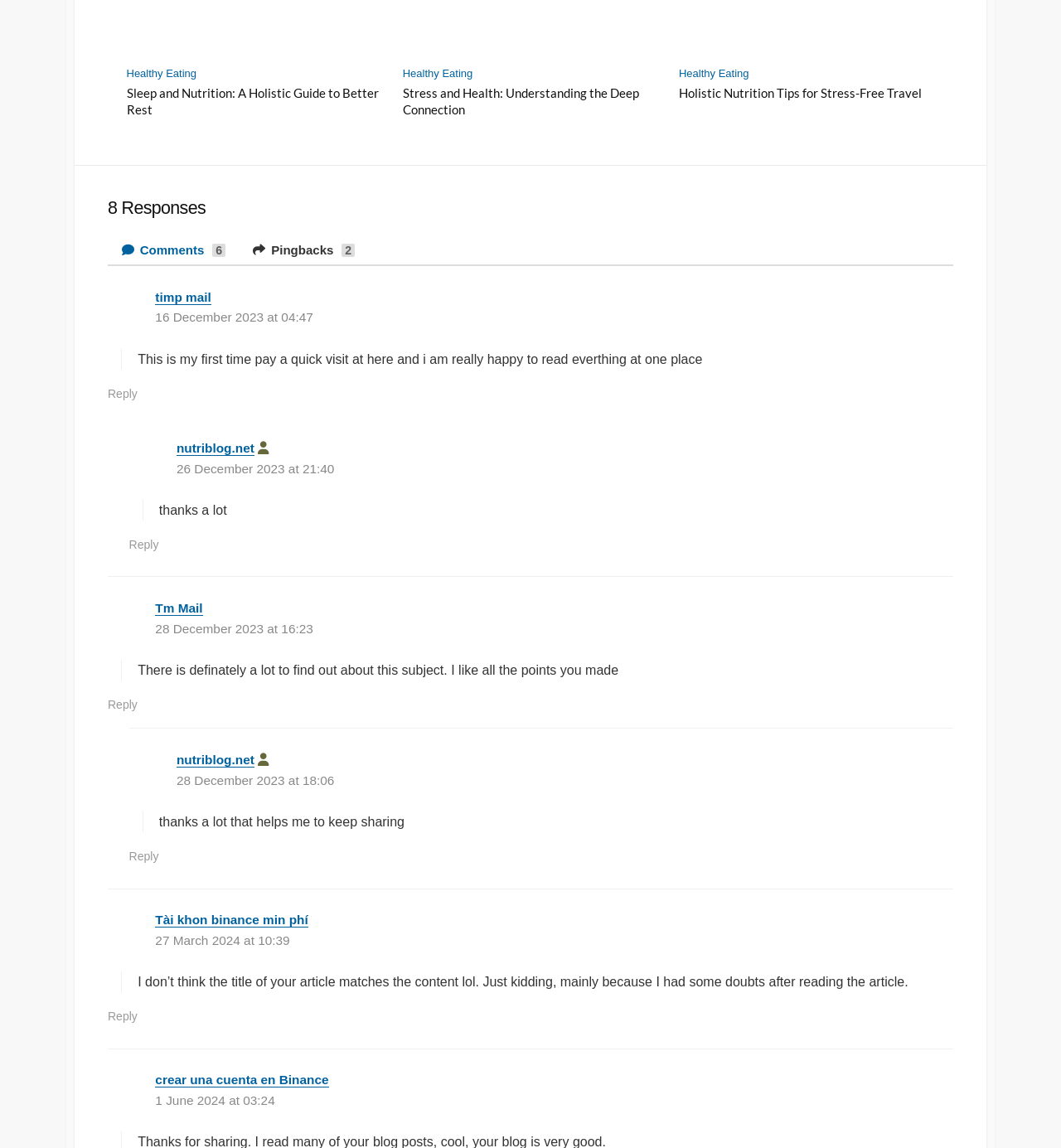Could you find the bounding box coordinates of the clickable area to complete this instruction: "Click on 'Healthy Eating'"?

[0.119, 0.059, 0.185, 0.07]